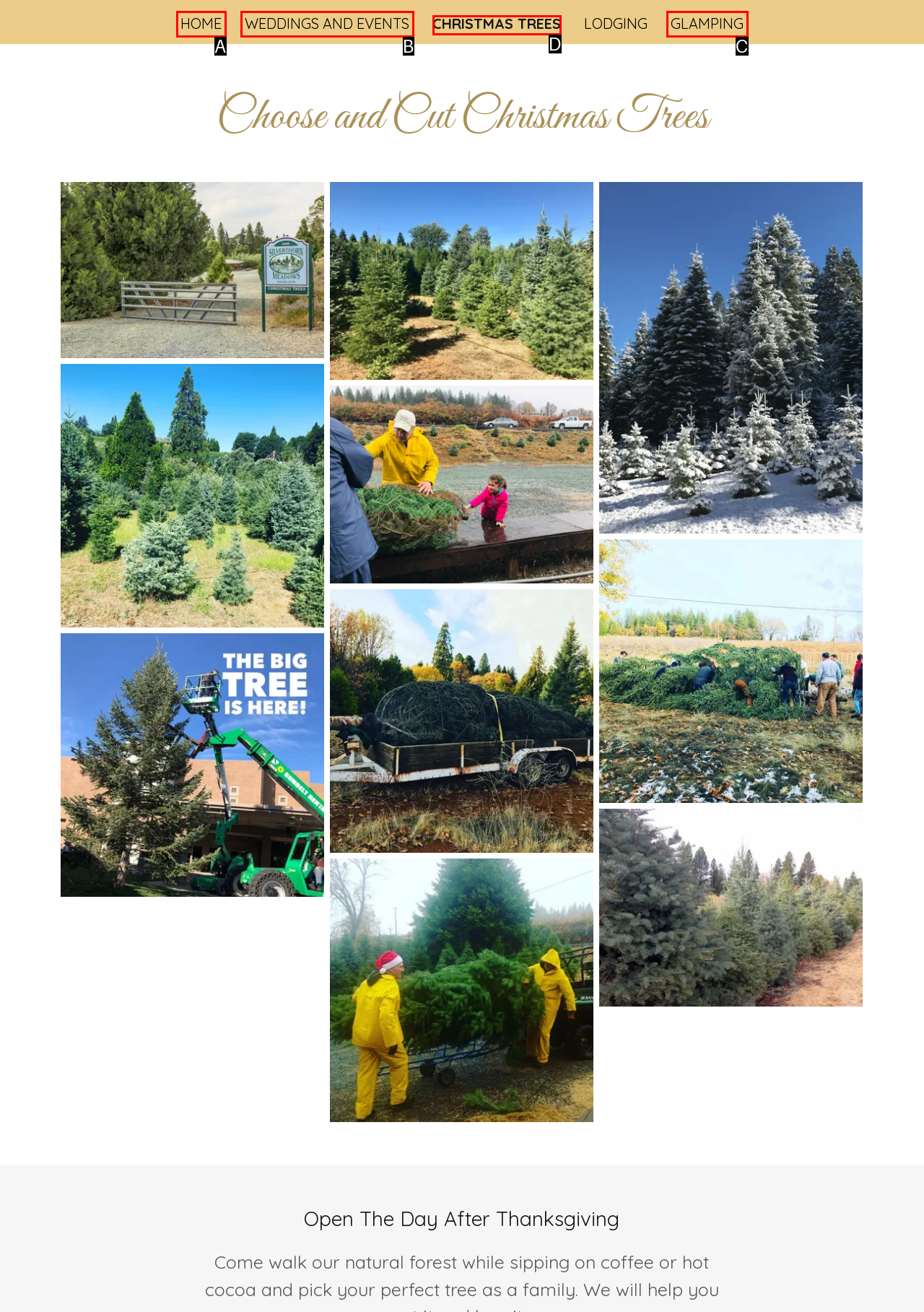From the description: Weddings and Events, select the HTML element that fits best. Reply with the letter of the appropriate option.

B